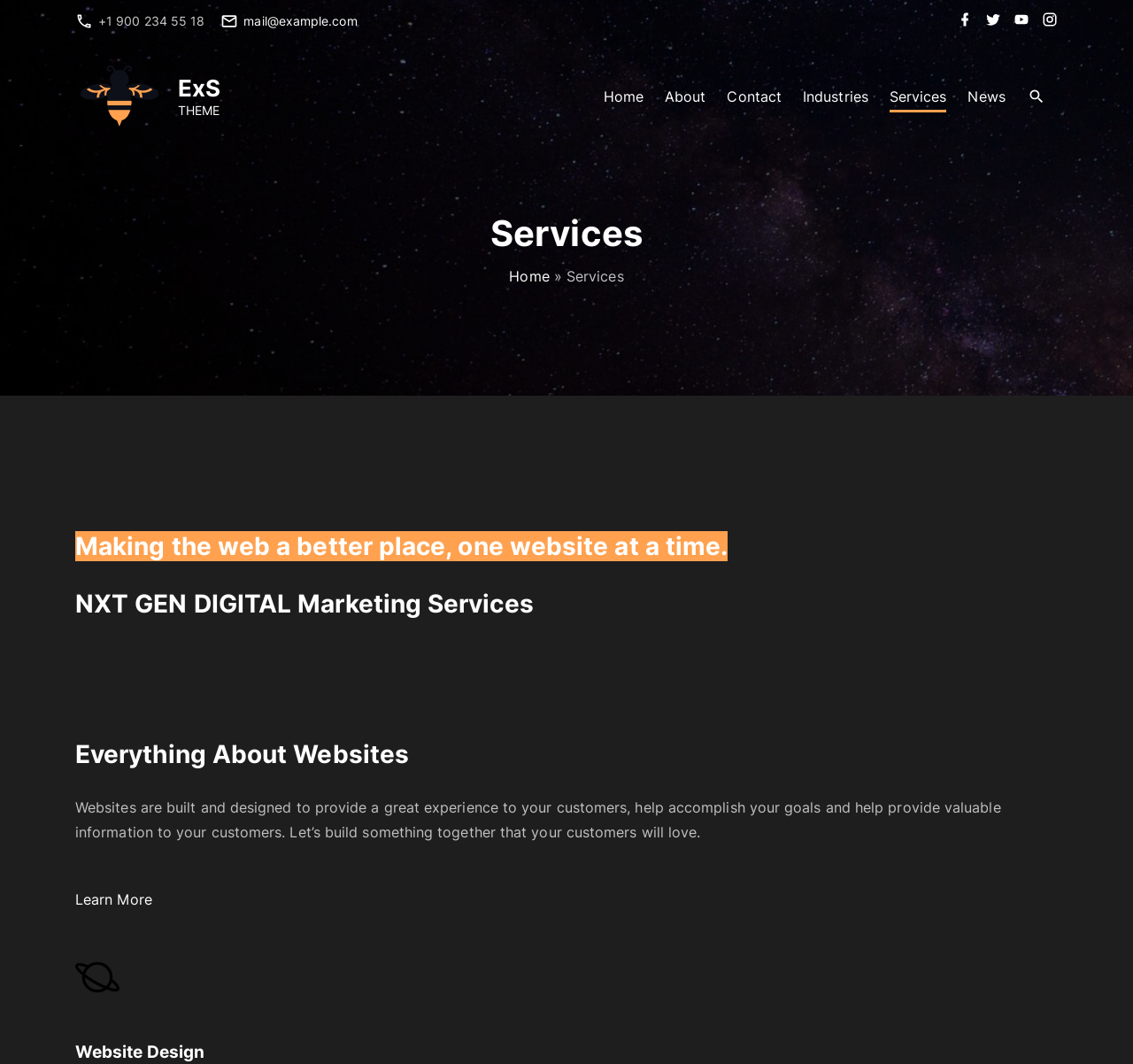Give a detailed account of the webpage, highlighting key information.

The webpage is about NXT Gen Digital Marketing Services, showcasing what they offer to their clients. At the top left corner, there is a logo image, accompanied by a phone number and an email address. On the top right corner, there are social media links to Facebook, Twitter, YouTube, and Instagram, each represented by an image.

Below the top section, there is a navigation menu with links to Home, About, Contact, Industries, Services, and News. To the right of the navigation menu, there is a search button with a dropdown toggler.

The main content of the webpage is divided into sections. The first section is headed by "Services" and has a brief introduction to the company's mission. Below this, there is a section titled "NXT GEN DIGITAL Marketing Services" with a brief description of their services. The next section is headed by "Everything About Websites" and provides more information about website design and development, accompanied by a "Learn More" link.

At the bottom of the webpage, there is a figure or an image, and a final section headed by "Website Design" that seems to be a continuation of the previous section. Overall, the webpage has a clean layout with clear headings and concise text, making it easy to navigate and understand the services offered by NXT Gen Digital Marketing.